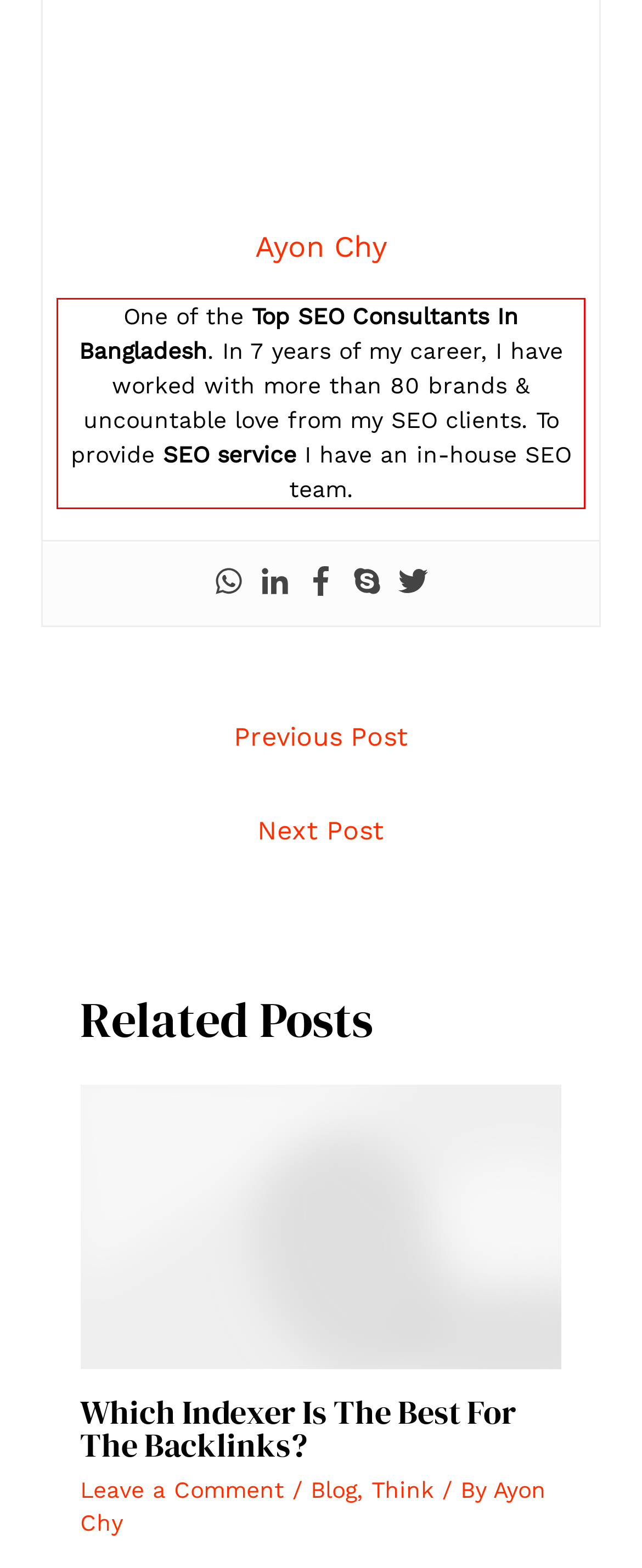Using the provided screenshot of a webpage, recognize the text inside the red rectangle bounding box by performing OCR.

One of the Top SEO Consultants In Bangladesh. In 7 years of my career, I have worked with more than 80 brands & uncountable love from my SEO clients. To provide SEO service I have an in-house SEO team.